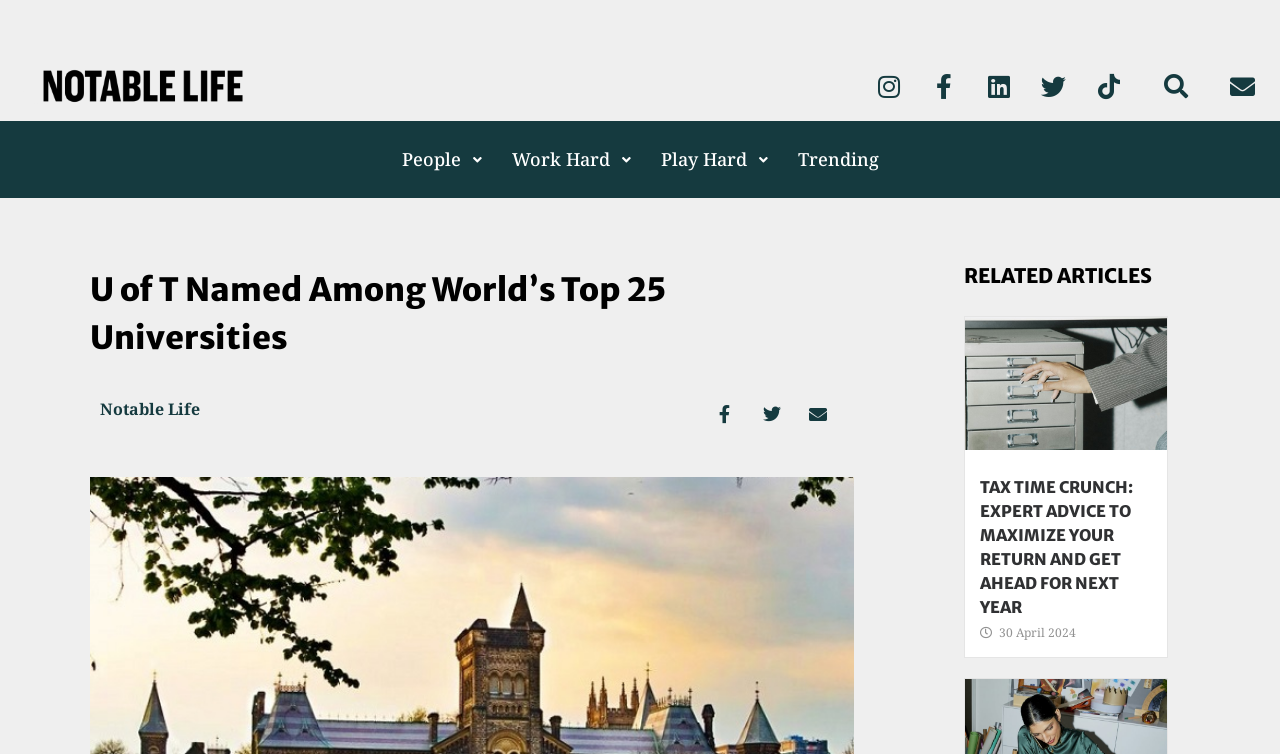Offer a comprehensive description of the webpage’s content and structure.

This webpage appears to be the homepage of Notable Life, a daily newsletter and online publication. At the top left corner, there is a logo of Notable Life, accompanied by links to the publication's social media profiles, including Instagram, Facebook, LinkedIn, Twitter, and TikTok. 

To the right of the logo, there is a search bar where users can input keywords to search for specific content on the website. Next to the search bar, there is a link to subscribe to the newsletter, represented by an envelope icon.

Below the top navigation bar, there are four main categories: People, Work Hard, Play Hard, and Trending, which are likely the main sections of the website. 

The main content of the page is an article titled "U of T Named Among World’s Top 25 Universities", which takes up most of the page's real estate. The article's title is in a large font, and there is a link to read more about Notable Life below the title.

Further down the page, there is a section titled "RELATED ARTICLES", which features a single article titled "TAX TIME CRUNCH: EXPERT ADVICE TO MAXIMIZE YOUR RETURN AND GET AHEAD FOR NEXT YEAR". The article's title is in a smaller font, and there is a timestamp indicating that it was published on April 30, 2024.